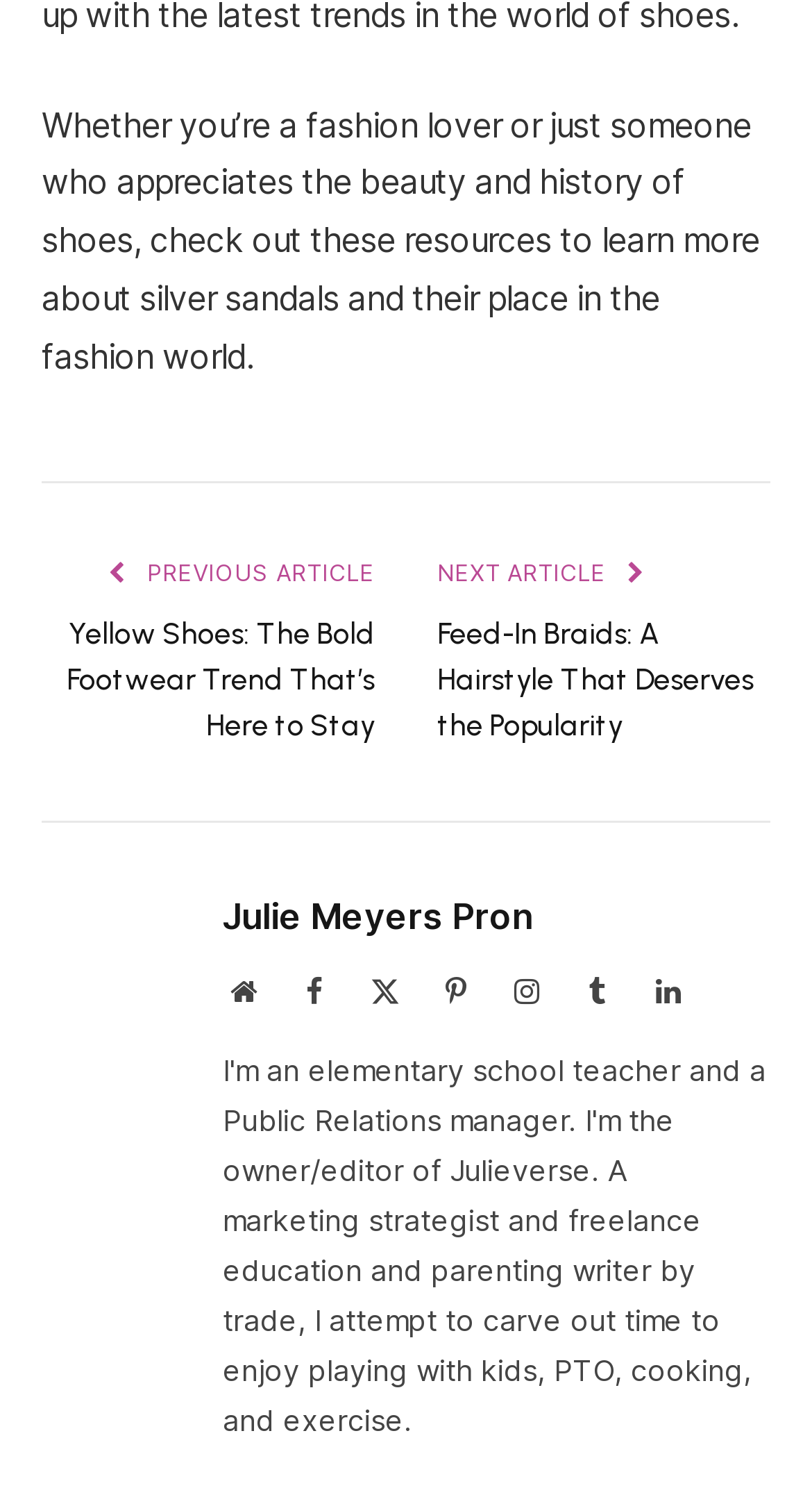What is the bounding box coordinate of the 'Yellow Shoes' article link?
Answer the question using a single word or phrase, according to the image.

[0.082, 0.413, 0.462, 0.497]